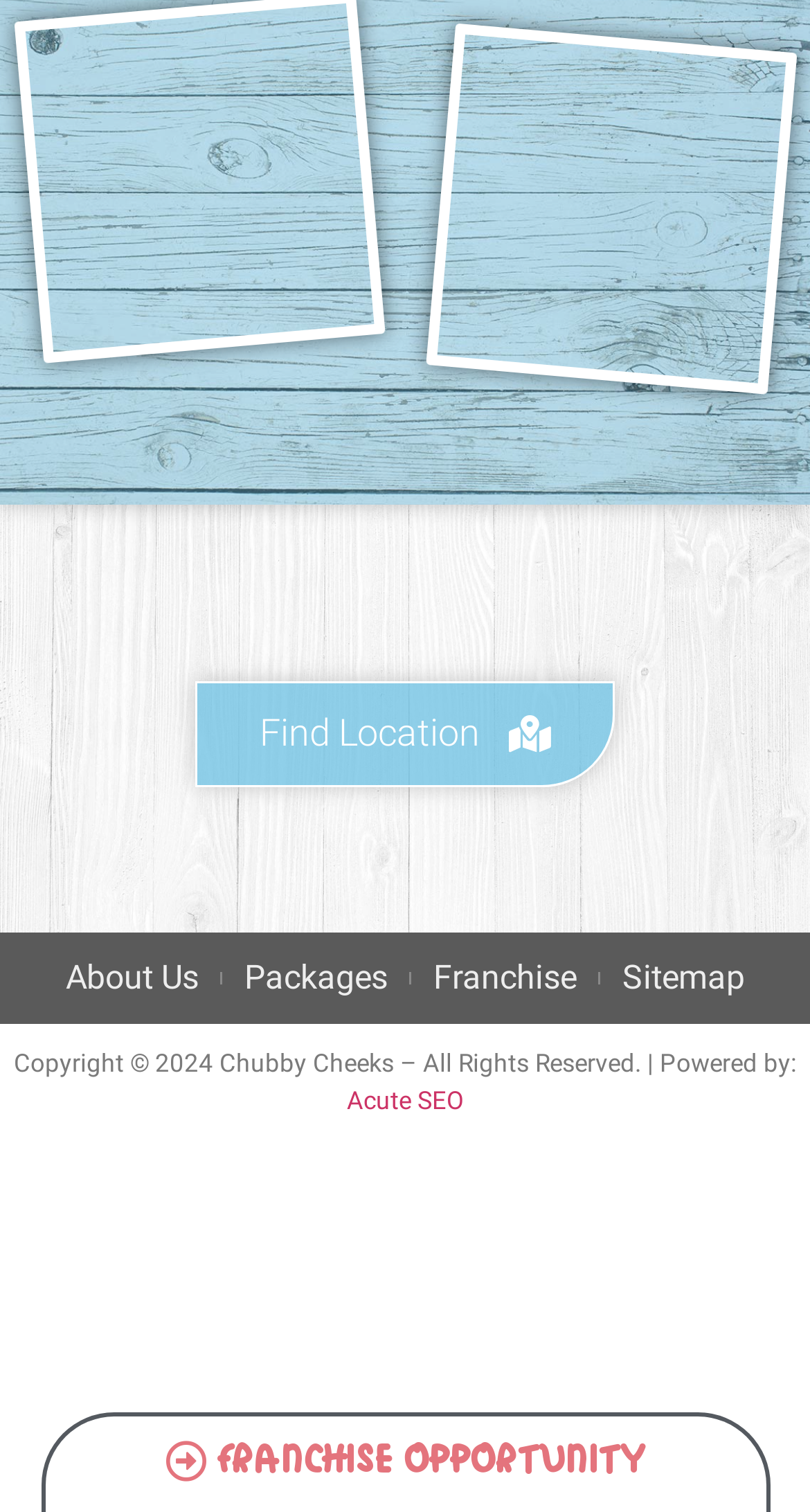Use one word or a short phrase to answer the question provided: 
What type of image is displayed at the top of the webpage?

3D/4D Ultrasound